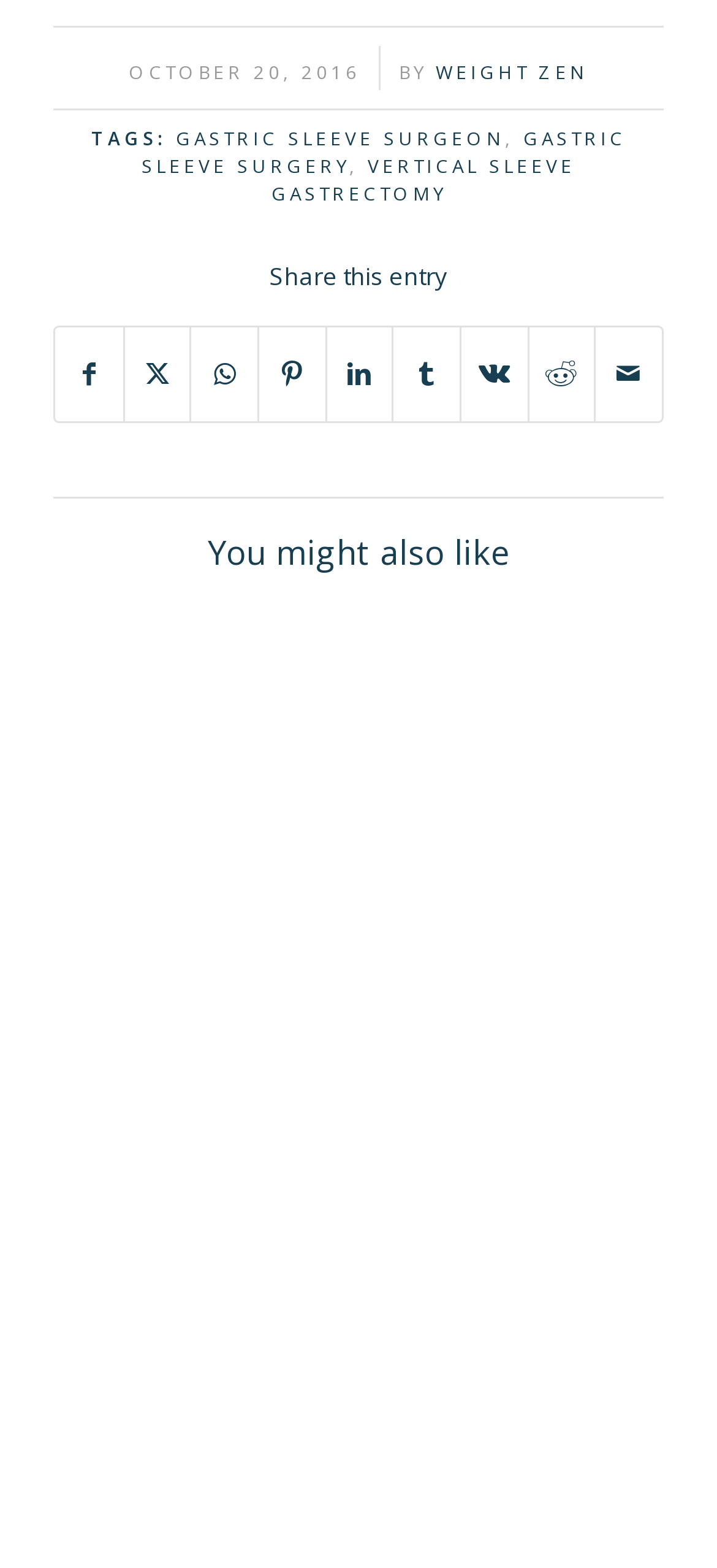How many related links are listed in the 'You might also like' section?
Deliver a detailed and extensive answer to the question.

The 'You might also like' section lists 6 related links, each with a title and an image, which can be found by counting the number of link elements in the section.